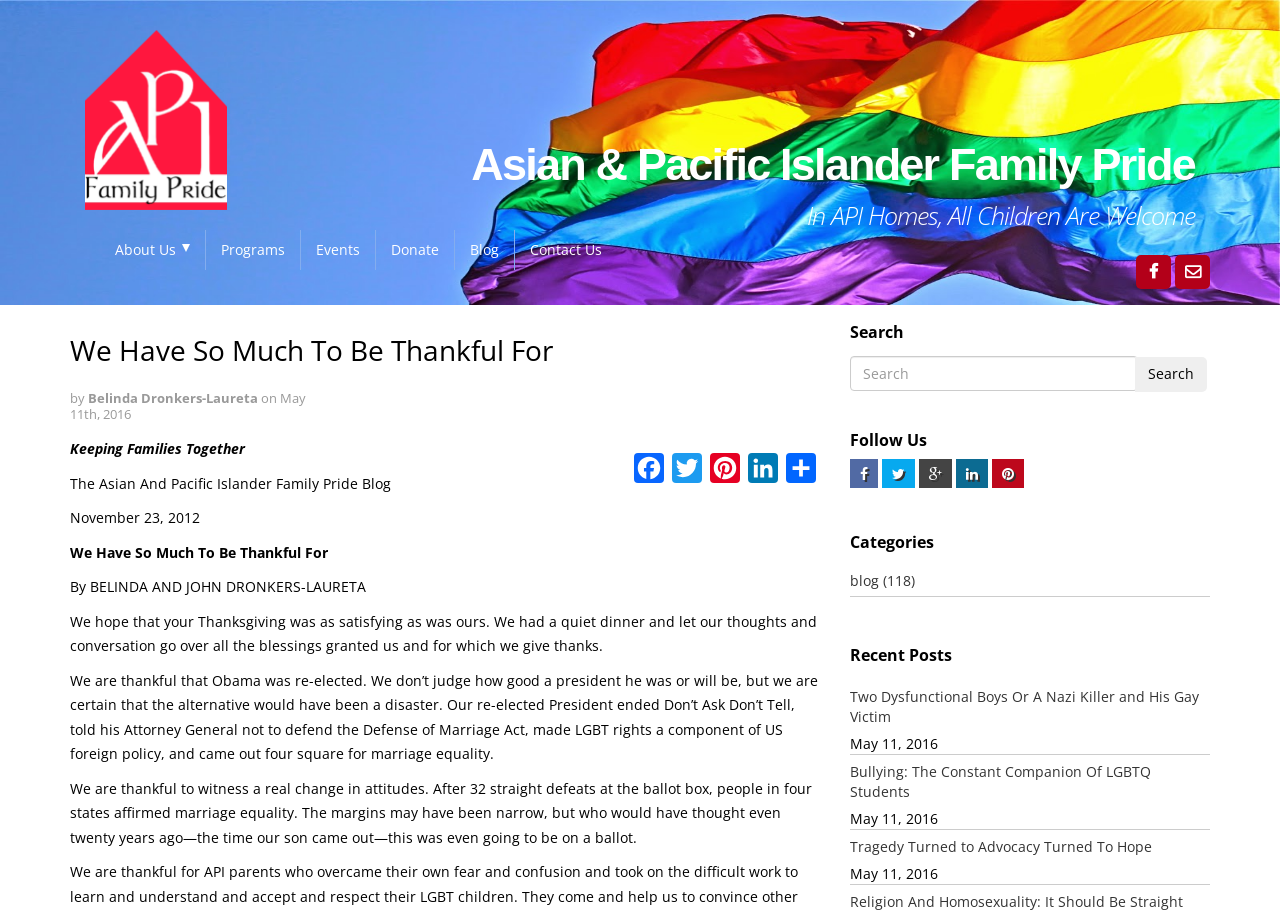Find the bounding box coordinates of the element to click in order to complete this instruction: "Follow on Facebook". The bounding box coordinates must be four float numbers between 0 and 1, denoted as [left, top, right, bottom].

[0.492, 0.495, 0.522, 0.538]